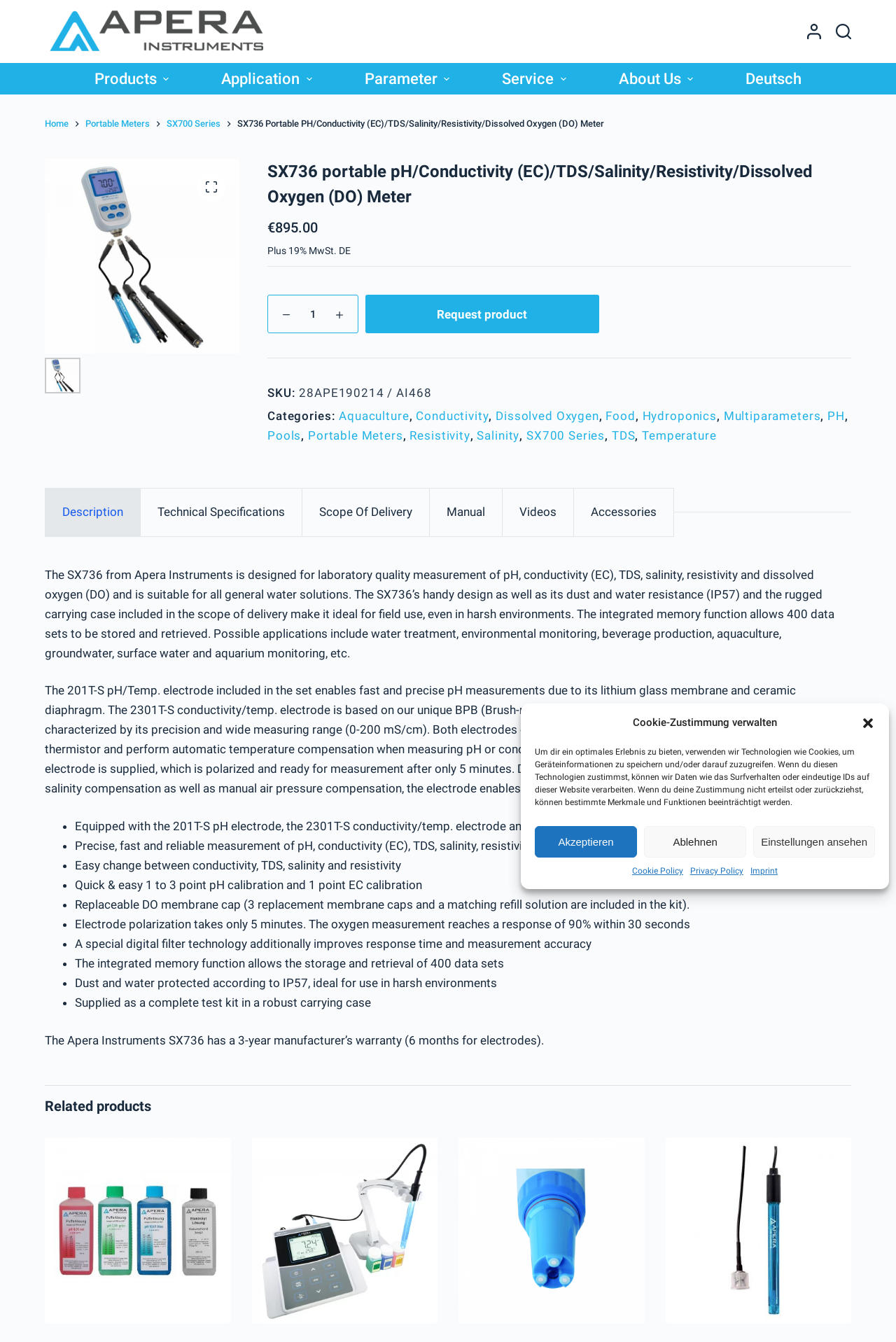Could you specify the bounding box coordinates for the clickable section to complete the following instruction: "Go to the Apera Instruments homepage"?

[0.05, 0.005, 0.3, 0.042]